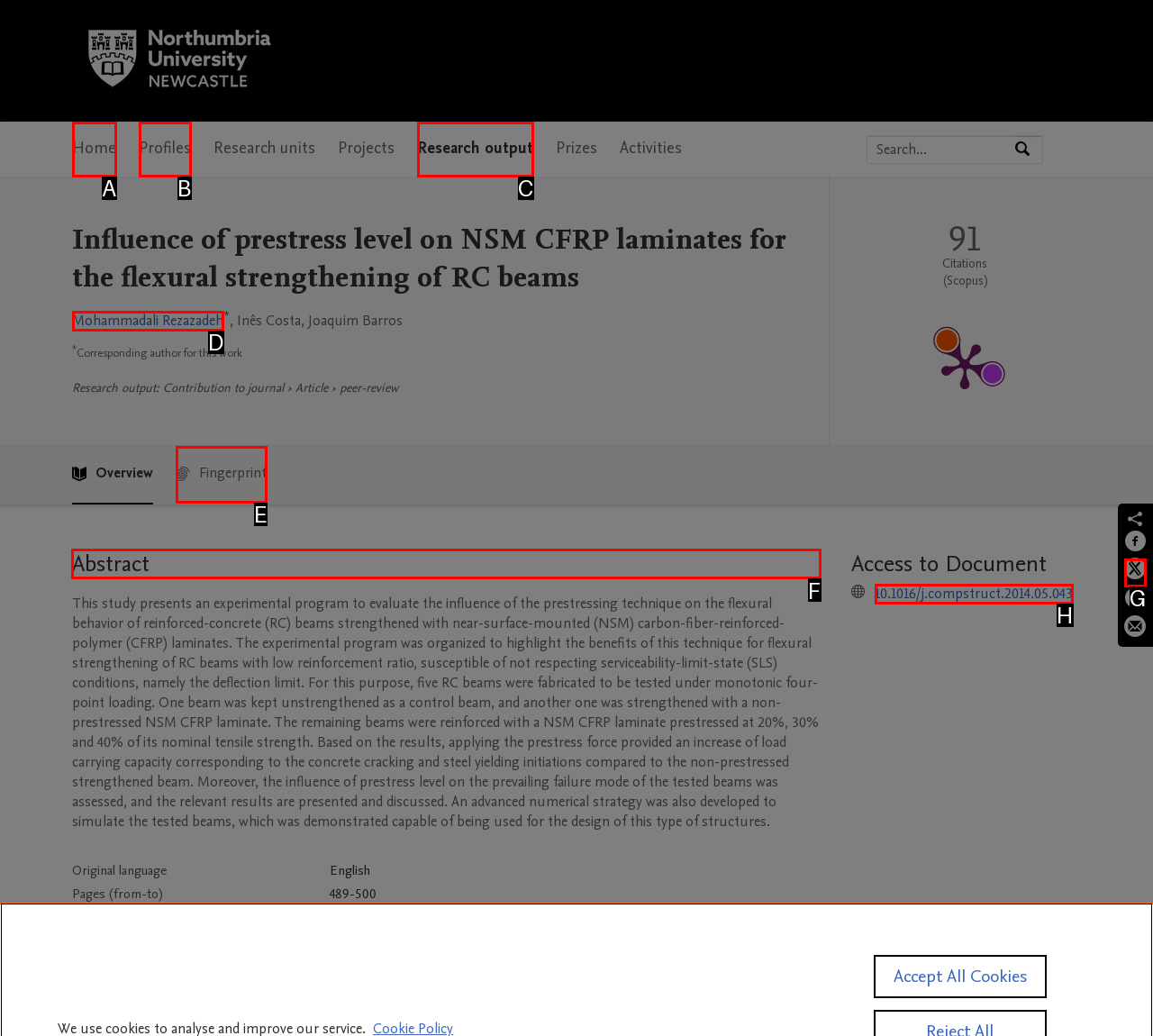Point out which UI element to click to complete this task: Read the abstract
Answer with the letter corresponding to the right option from the available choices.

F